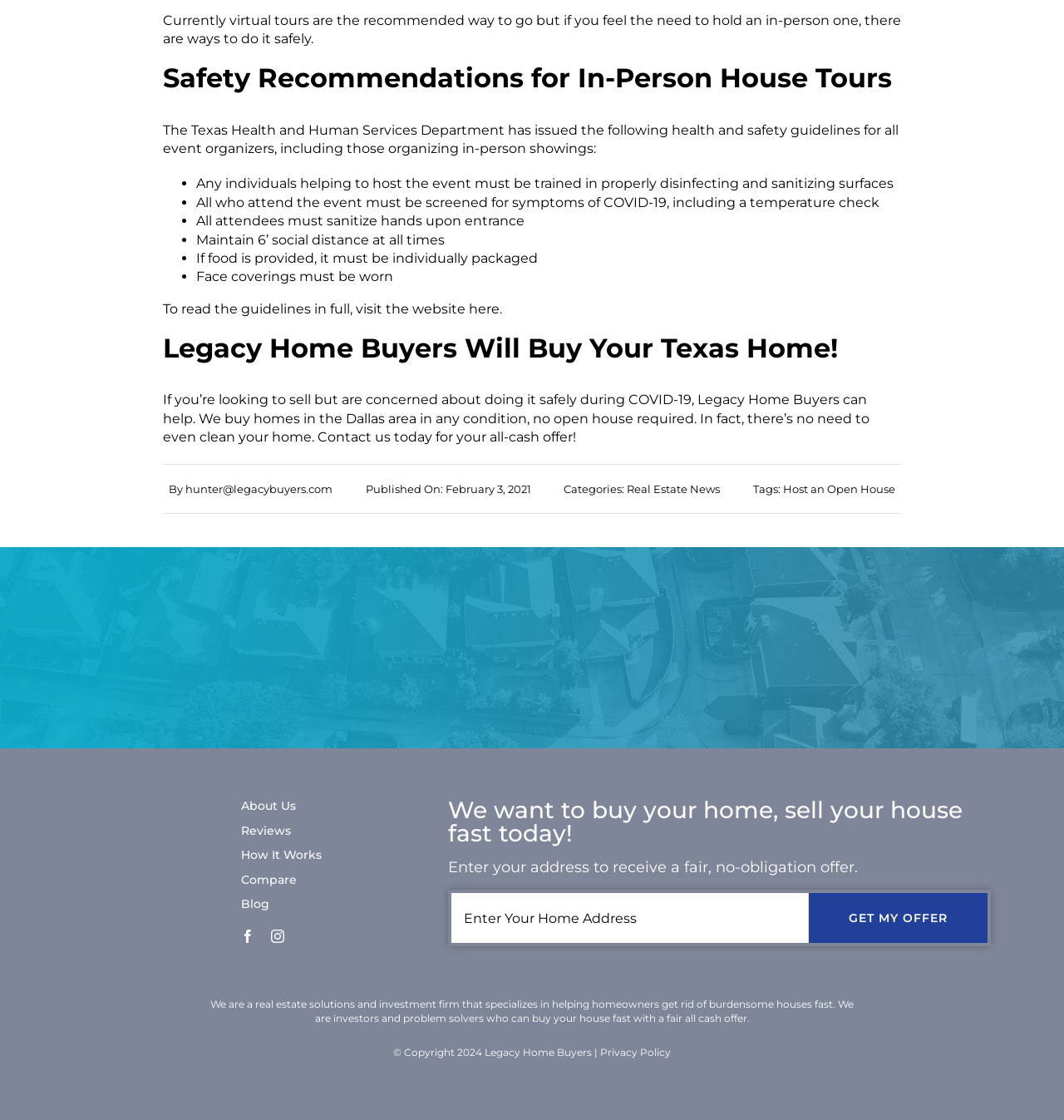Please identify the bounding box coordinates for the region that you need to click to follow this instruction: "Visit the 'About Us' page".

[0.226, 0.713, 0.384, 0.727]